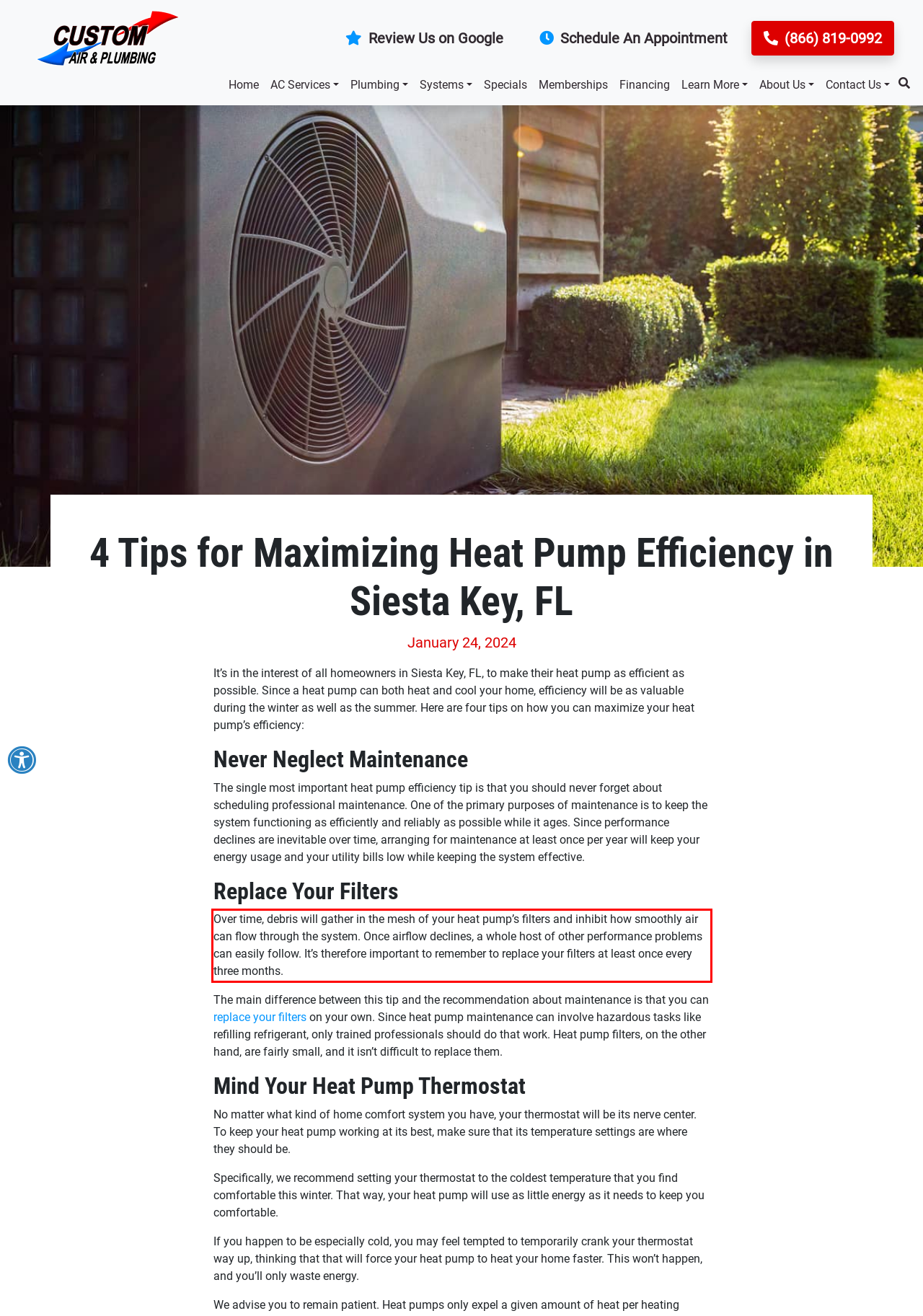There is a UI element on the webpage screenshot marked by a red bounding box. Extract and generate the text content from within this red box.

Over time, debris will gather in the mesh of your heat pump’s filters and inhibit how smoothly air can flow through the system. Once airflow declines, a whole host of other performance problems can easily follow. It’s therefore important to remember to replace your filters at least once every three months.